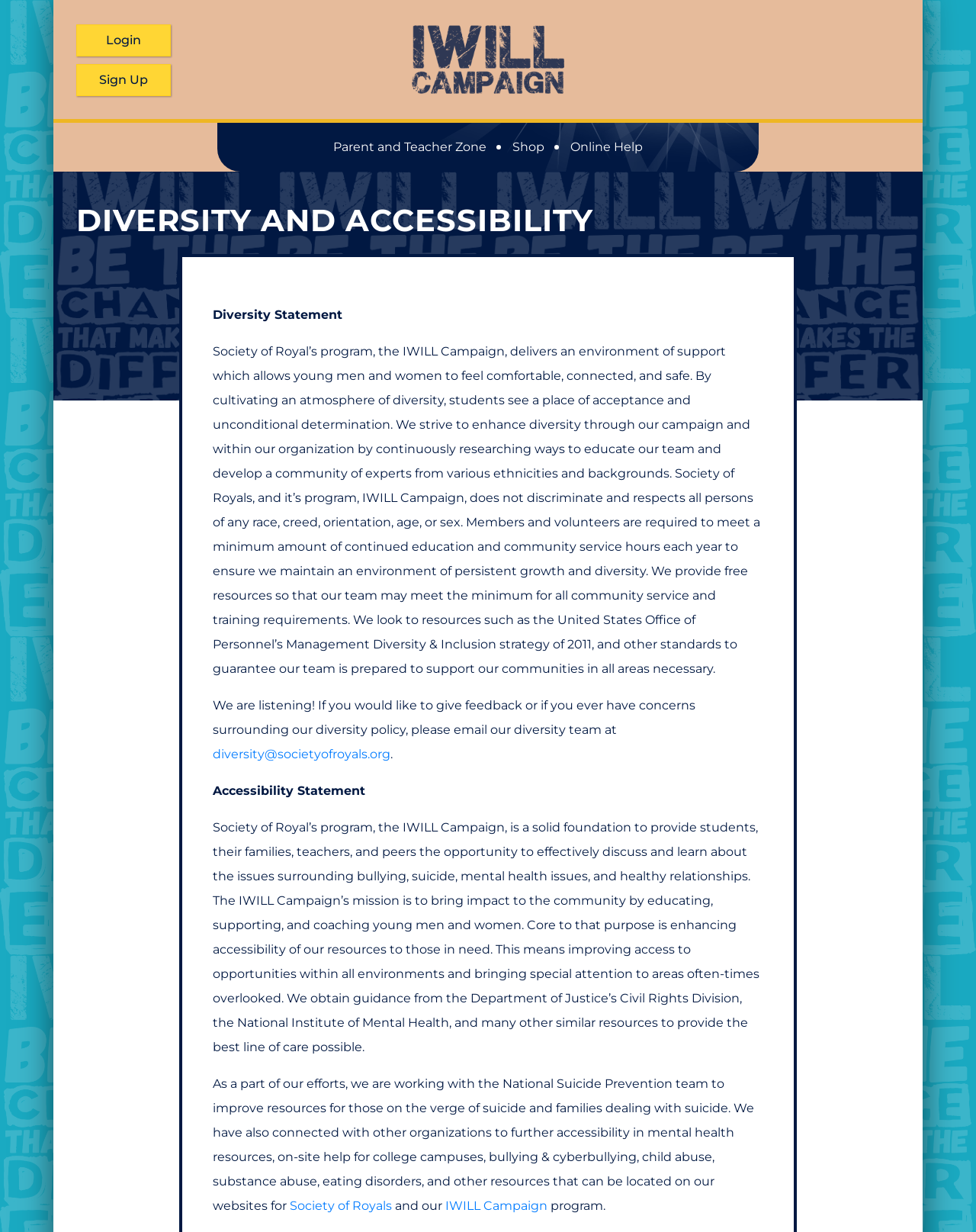Predict the bounding box of the UI element that fits this description: "Online Help".

[0.573, 0.107, 0.67, 0.132]